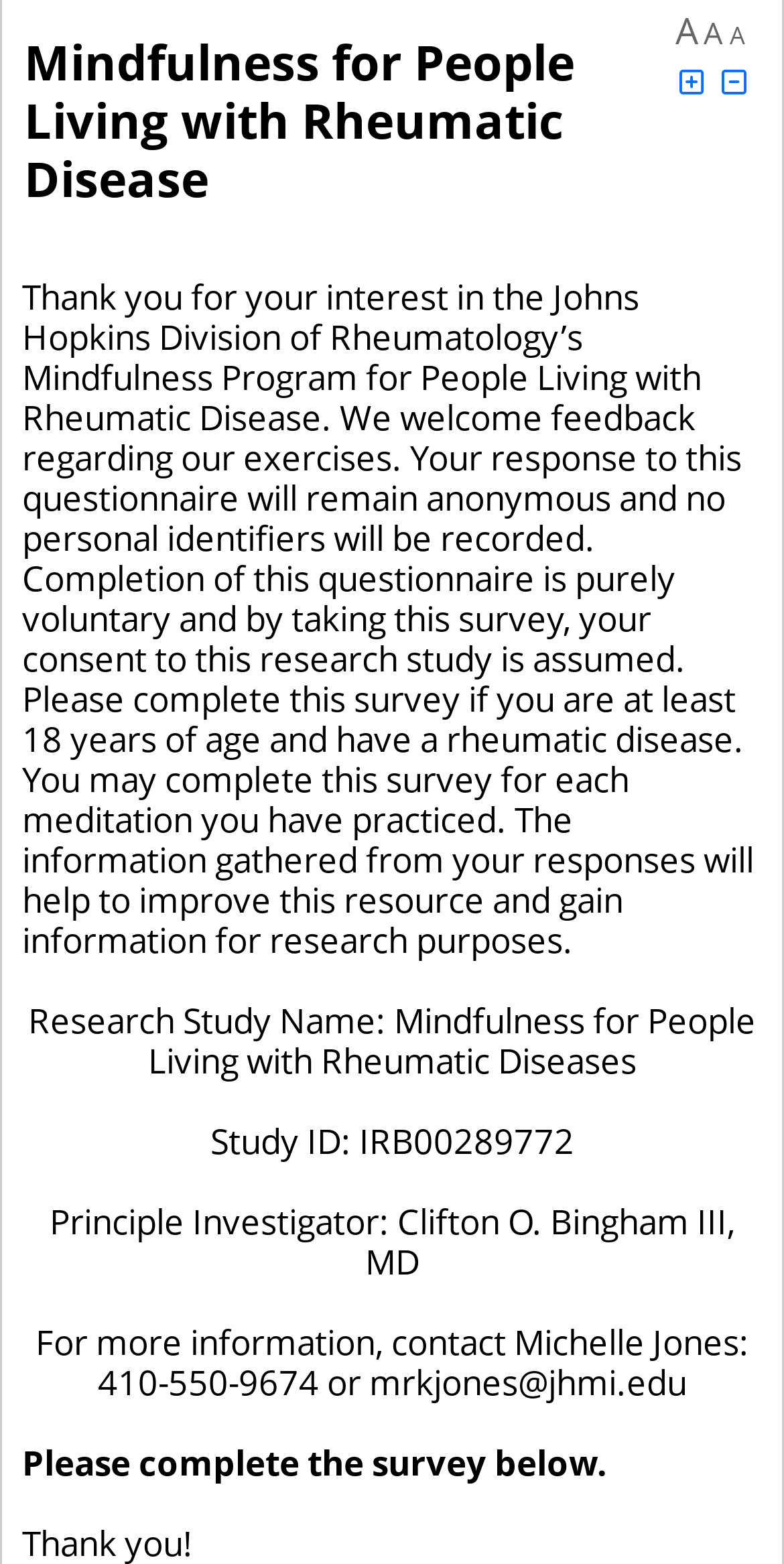What is the contact information for more information?
Please elaborate on the answer to the question with detailed information.

The contact information for more information is provided in the text as 410-550-9674 or mrkjones@jhmi.edu. This is mentioned in the section that says 'For more information, contact Michelle Jones: 410-550-9674 or mrkjones@jhmi.edu'.